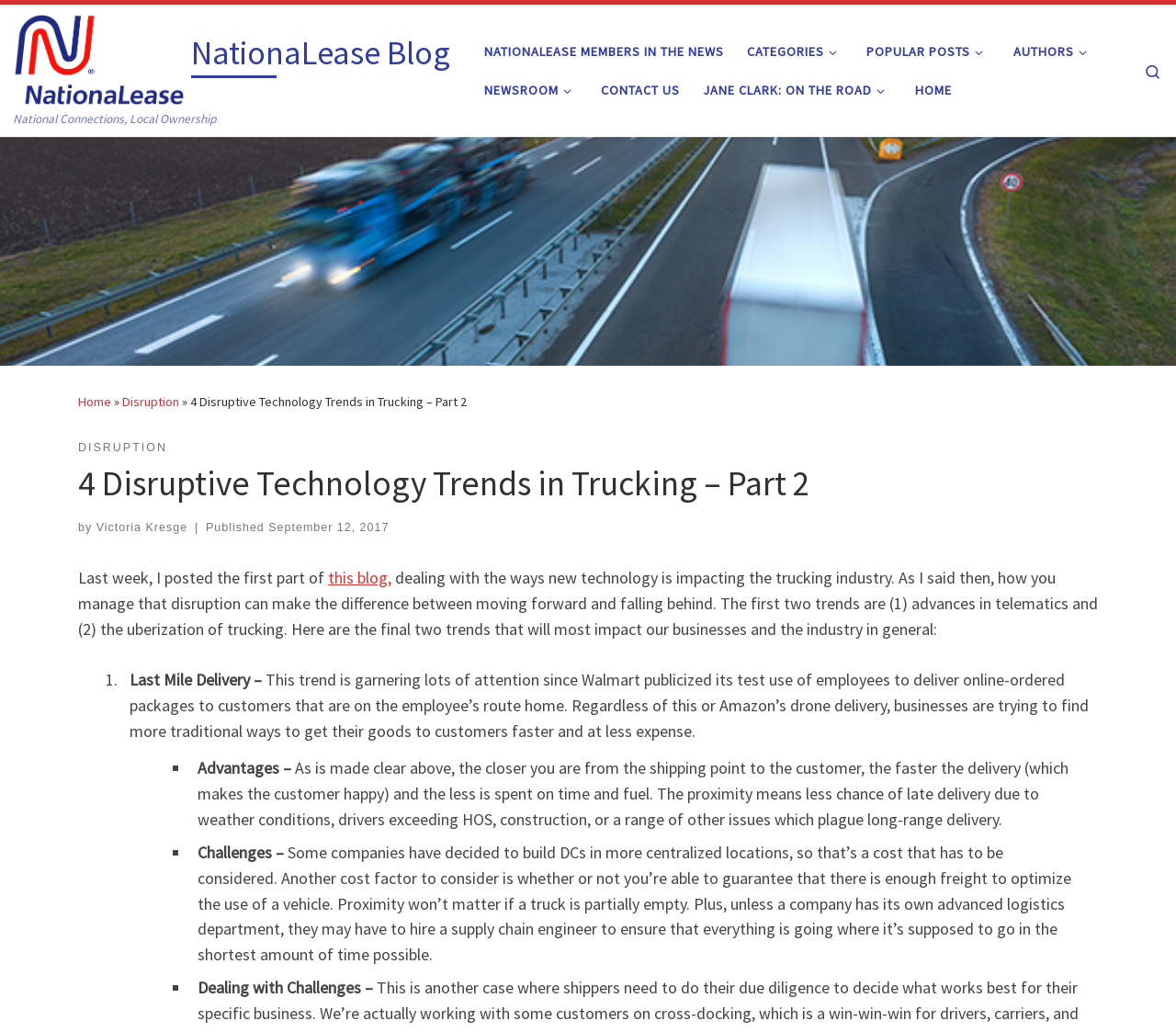Observe the image and answer the following question in detail: What is the challenge of last mile delivery?

One of the challenges of last mile delivery can be found in the section discussing last mile delivery, where it says 'Some companies have decided to build DCs in more centralized locations, so that’s a cost that has to be considered'.